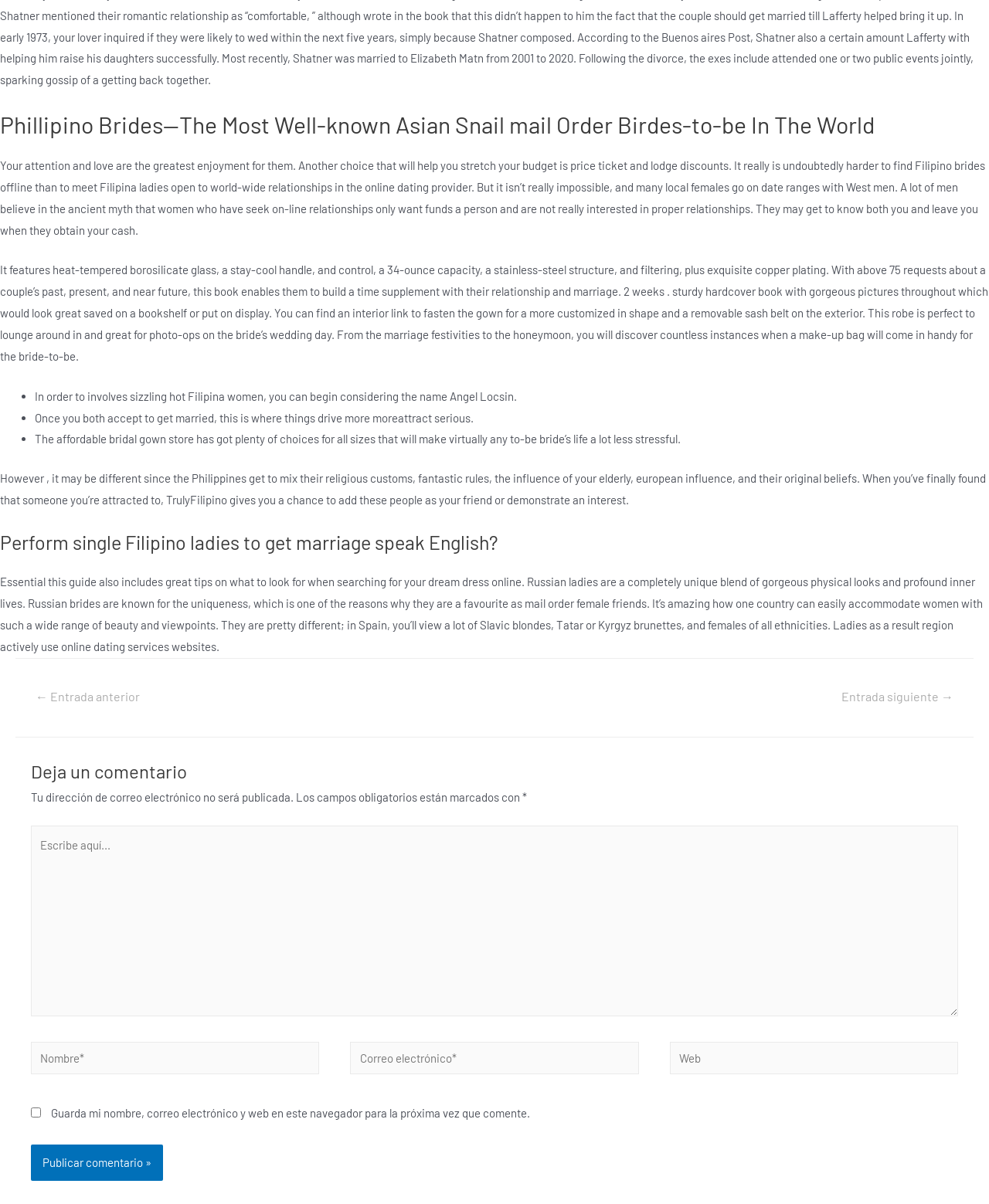Please determine the bounding box coordinates, formatted as (top-left x, top-left y, bottom-right x, bottom-right y), with all values as floating point numbers between 0 and 1. Identify the bounding box of the region described as: Insights

None